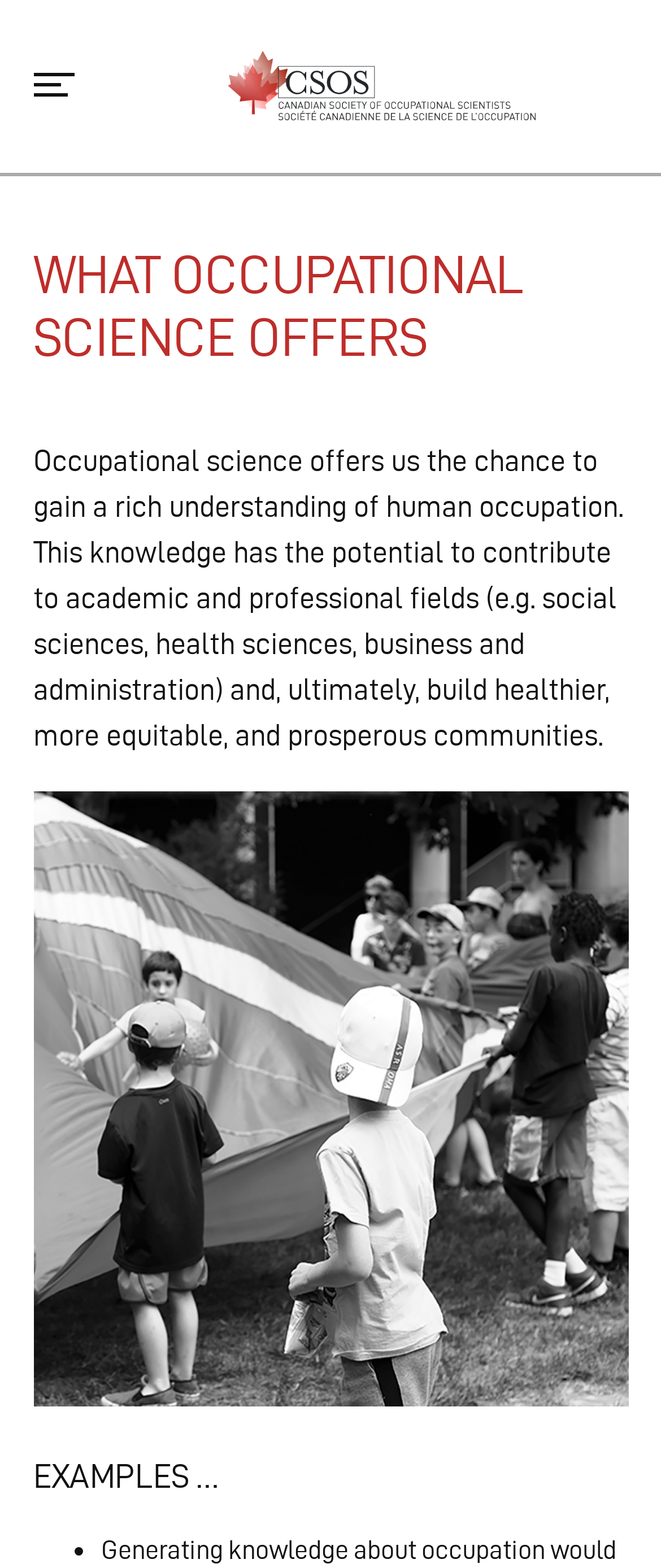Give a detailed account of the webpage, highlighting key information.

The webpage is about occupational science and its contributions to various fields. At the top, there is a link to "CSOS" which is positioned across the entire width of the page. Below the link, there is a header section that spans almost the entire width of the page, containing the title "WHAT OCCUPATIONAL SCIENCE OFFERS" in a prominent font size.

Following the title, there is a blockquote section that occupies a significant portion of the page, taking up about half of the page's height. Within this section, there is a paragraph of text that describes the benefits of occupational science, including its potential to contribute to fields such as social sciences, health sciences, business, and administration, ultimately leading to healthier and more prosperous communities.

To the right of the text, there is an image of "Children Playing" that takes up about half of the blockquote section's height. Below the image, there is a heading that reads "EXAMPLES …", which is positioned at the bottom of the blockquote section.